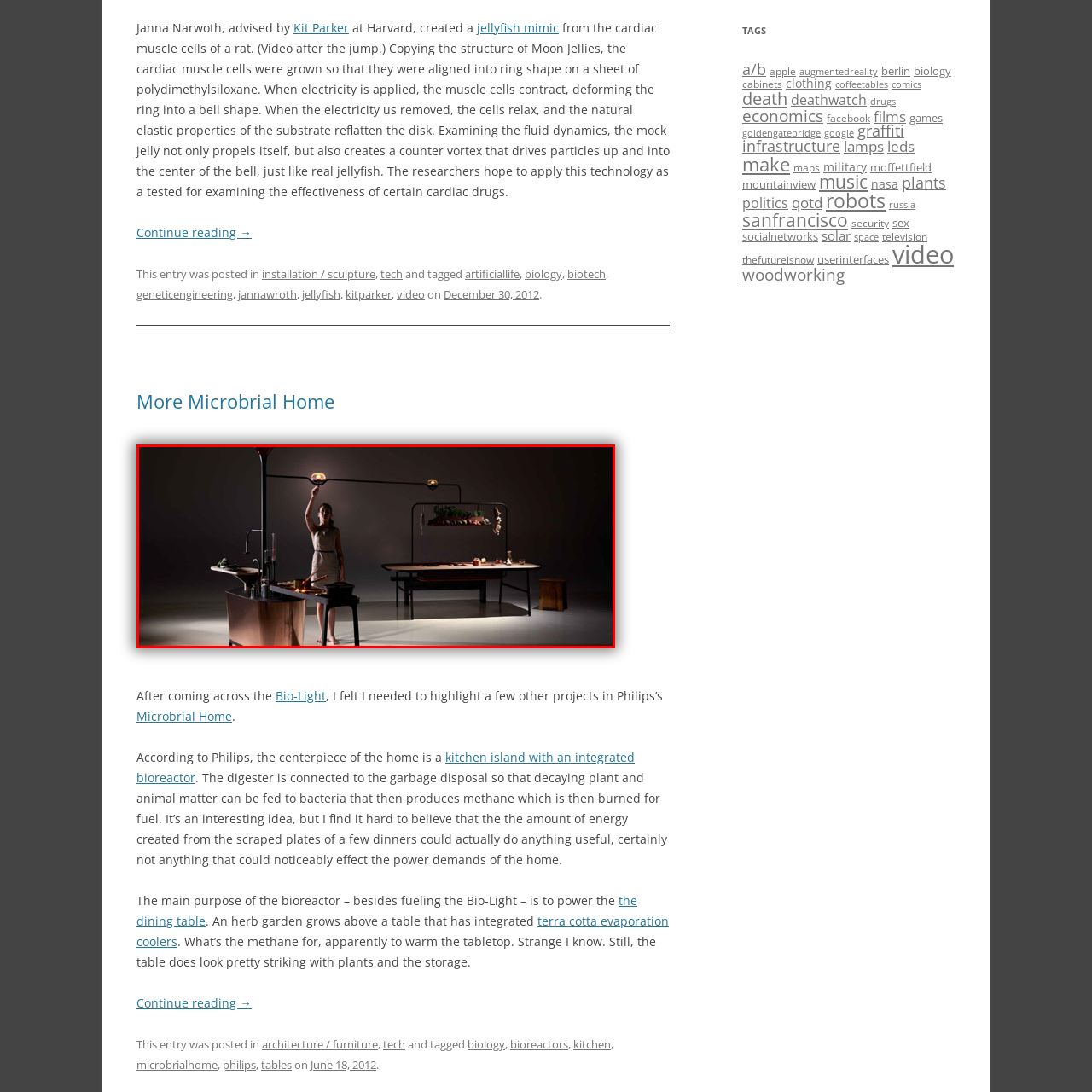What is above the woman's head?
Look at the image enclosed by the red bounding box and give a detailed answer using the visual information available in the image.

According to the caption, above the woman, a sophisticated lighting system illuminates the space, enhancing the atmosphere.